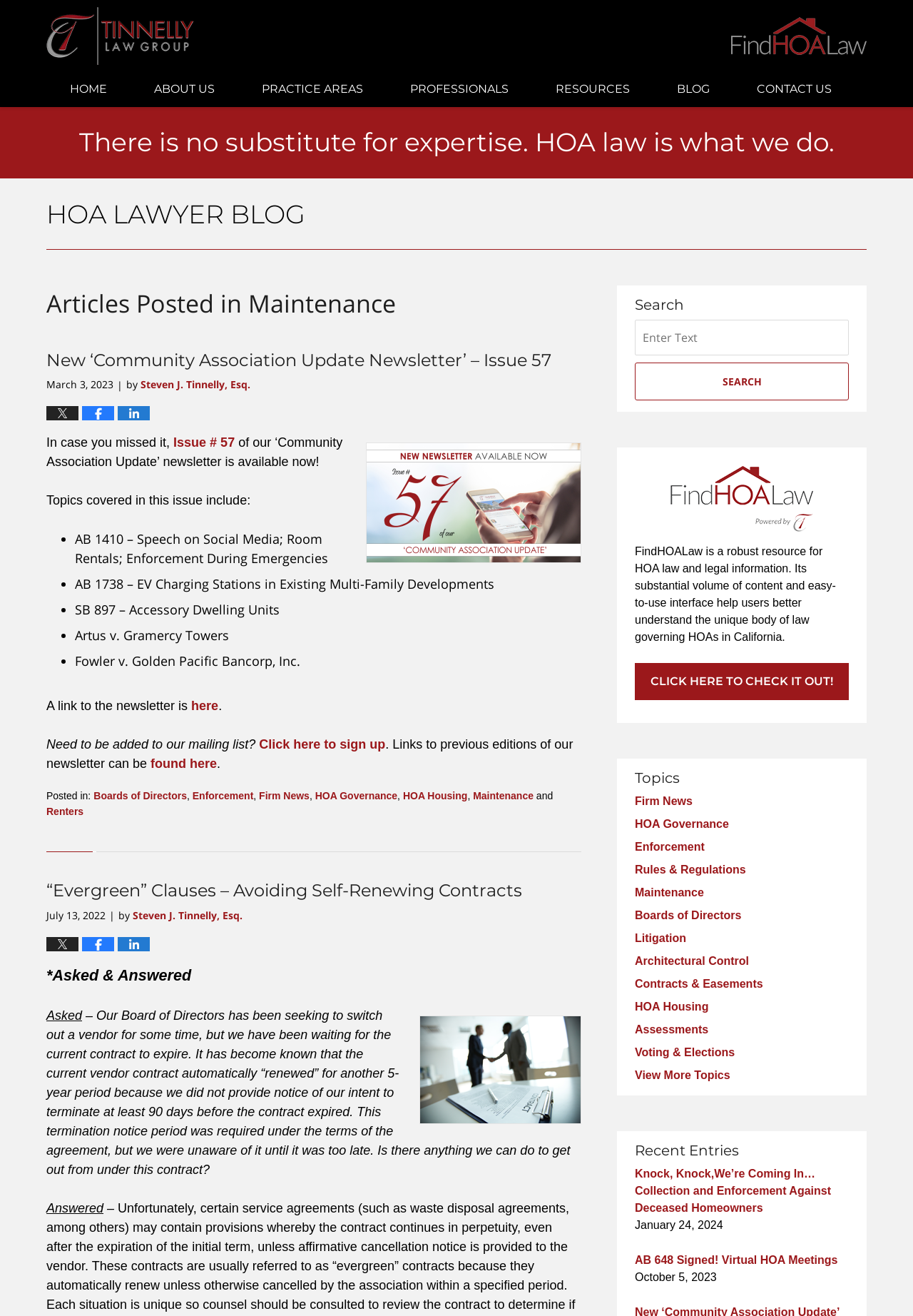Find the bounding box coordinates for the area that must be clicked to perform this action: "Click on 'HOME'".

[0.051, 0.054, 0.143, 0.081]